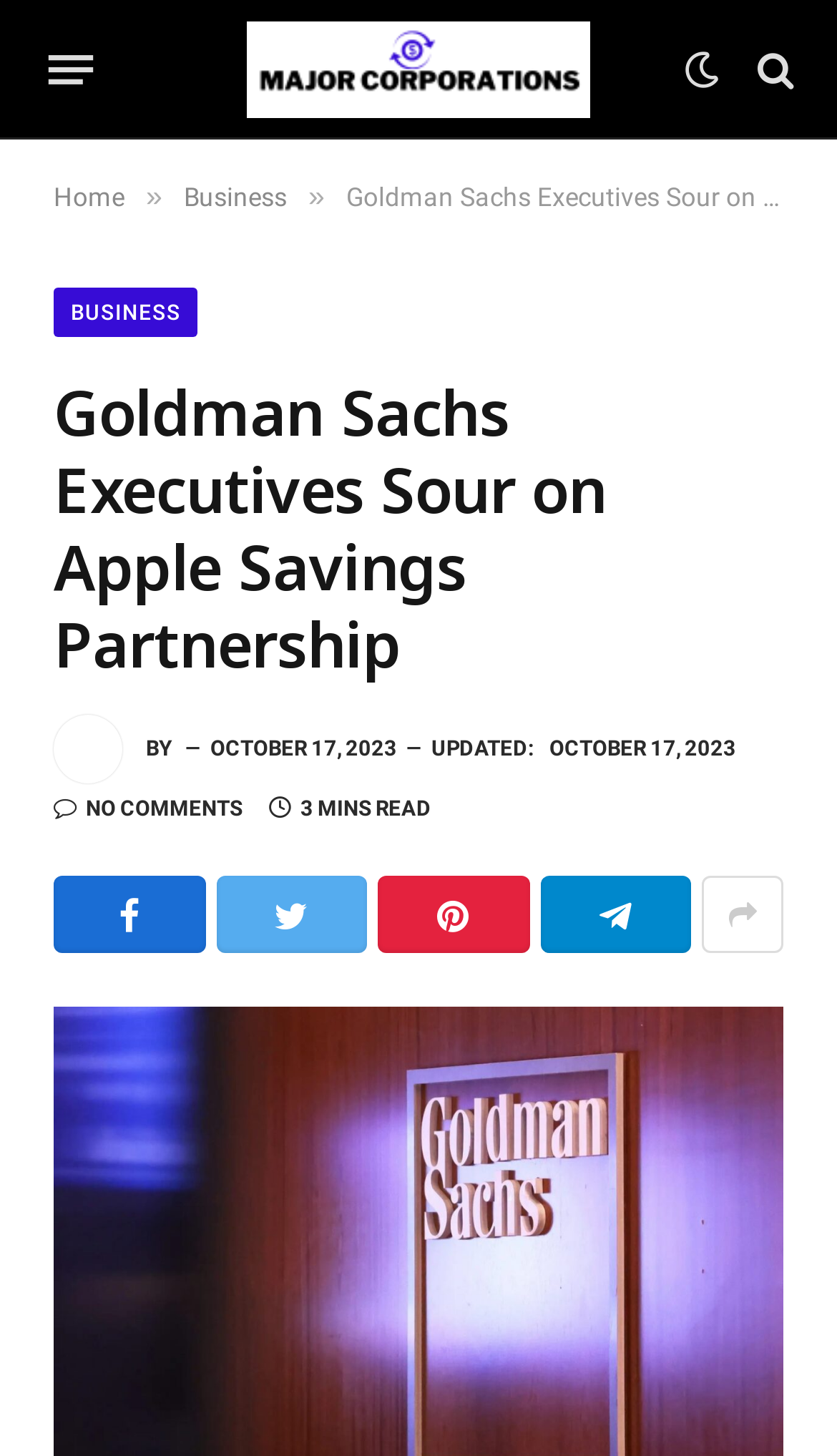What is the name of the corporation mentioned in the article?
Could you answer the question in a detailed manner, providing as much information as possible?

The name of the corporation mentioned in the article can be found in the heading of the webpage, which is 'Goldman Sachs Executives Sour on Apple Savings Partnership'. This heading is a clear indication of the topic of the article, and the corporation being discussed is Goldman Sachs.